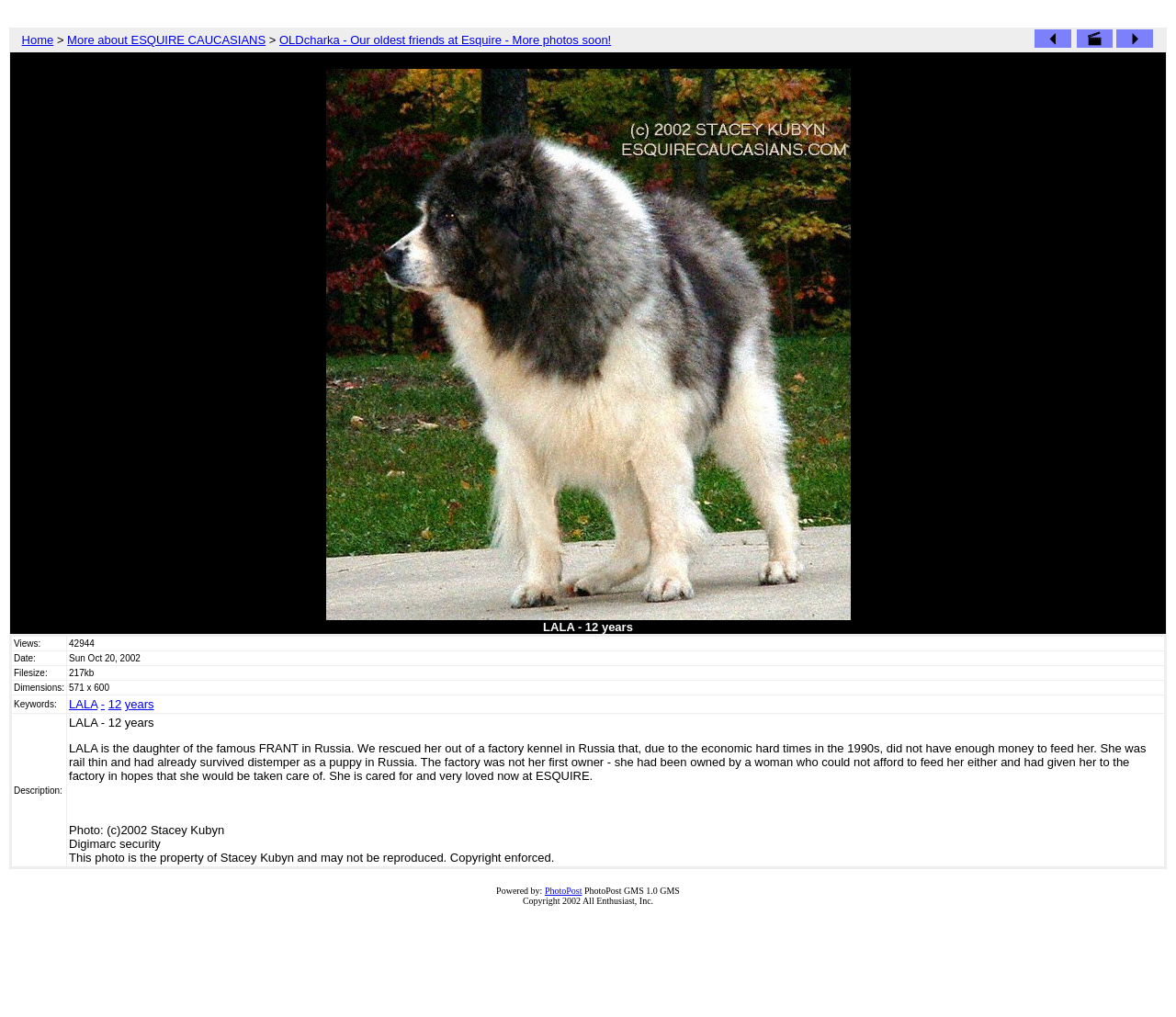Refer to the image and answer the question with as much detail as possible: What is the filesize of the photo?

The filesize of the photo is mentioned in the table below the photo as 'Filesize: 217kb'.